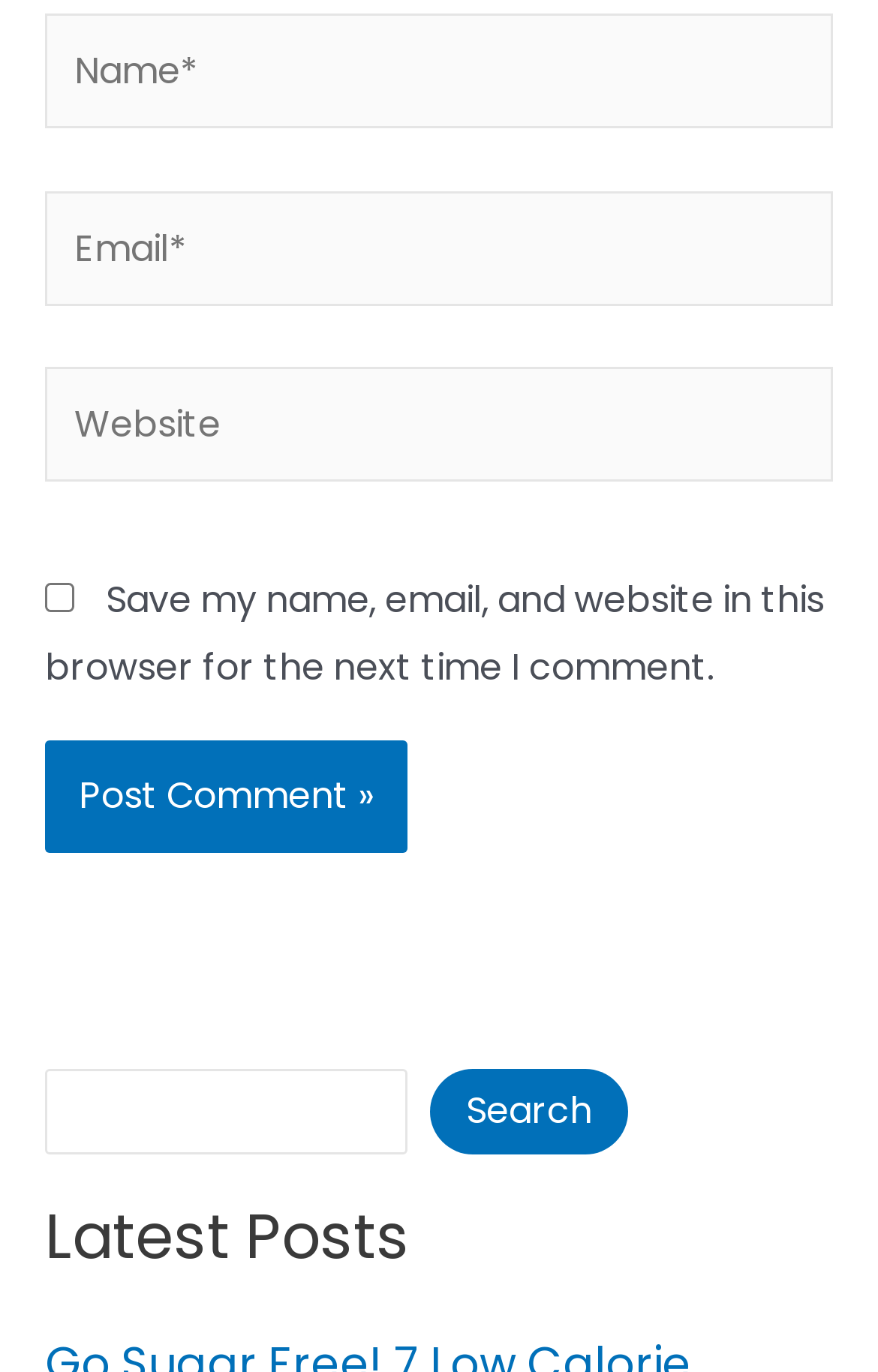How many buttons are there in the comment form? Using the information from the screenshot, answer with a single word or phrase.

2